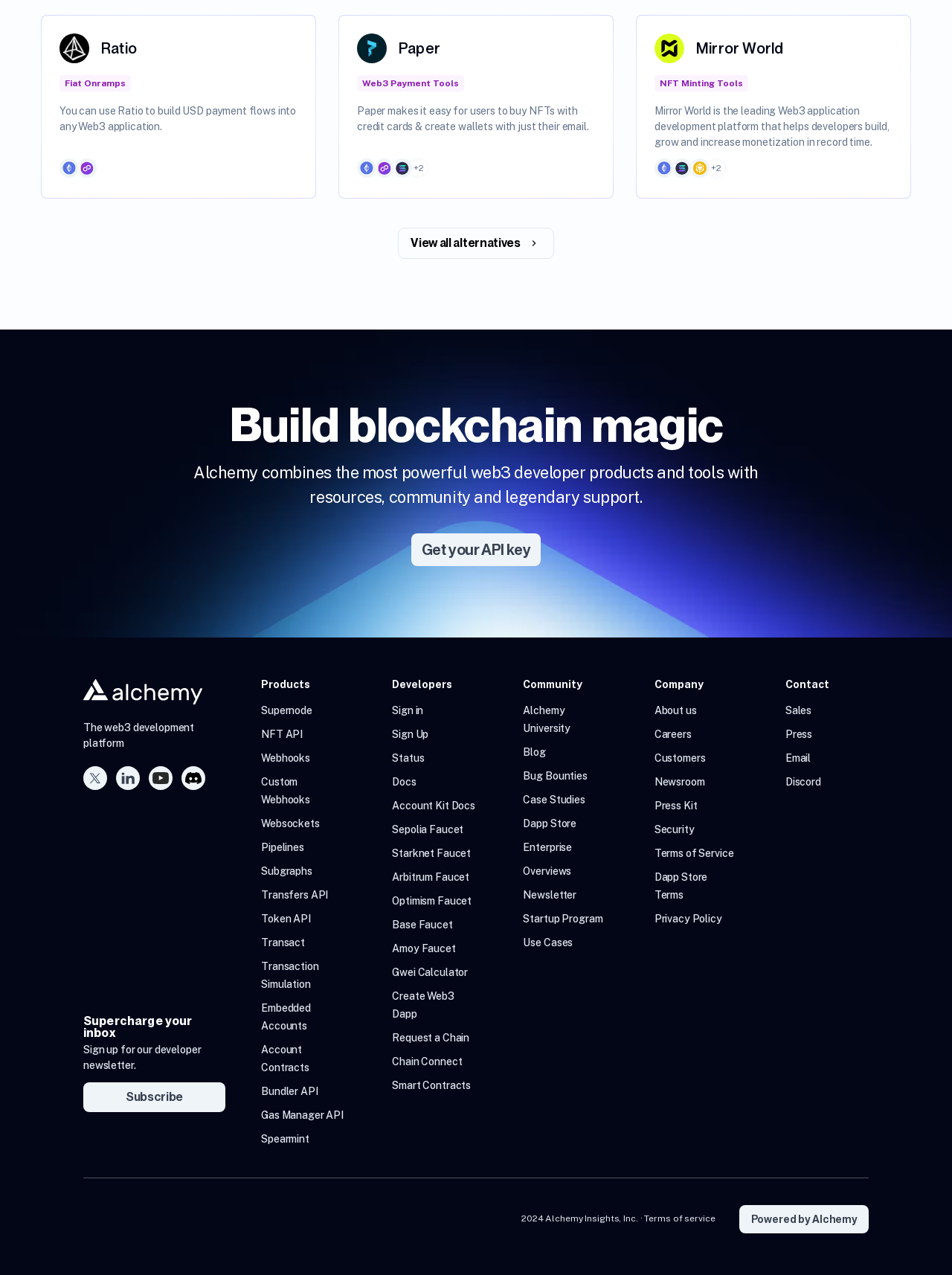Please locate the clickable area by providing the bounding box coordinates to follow this instruction: "Log in to the website".

None